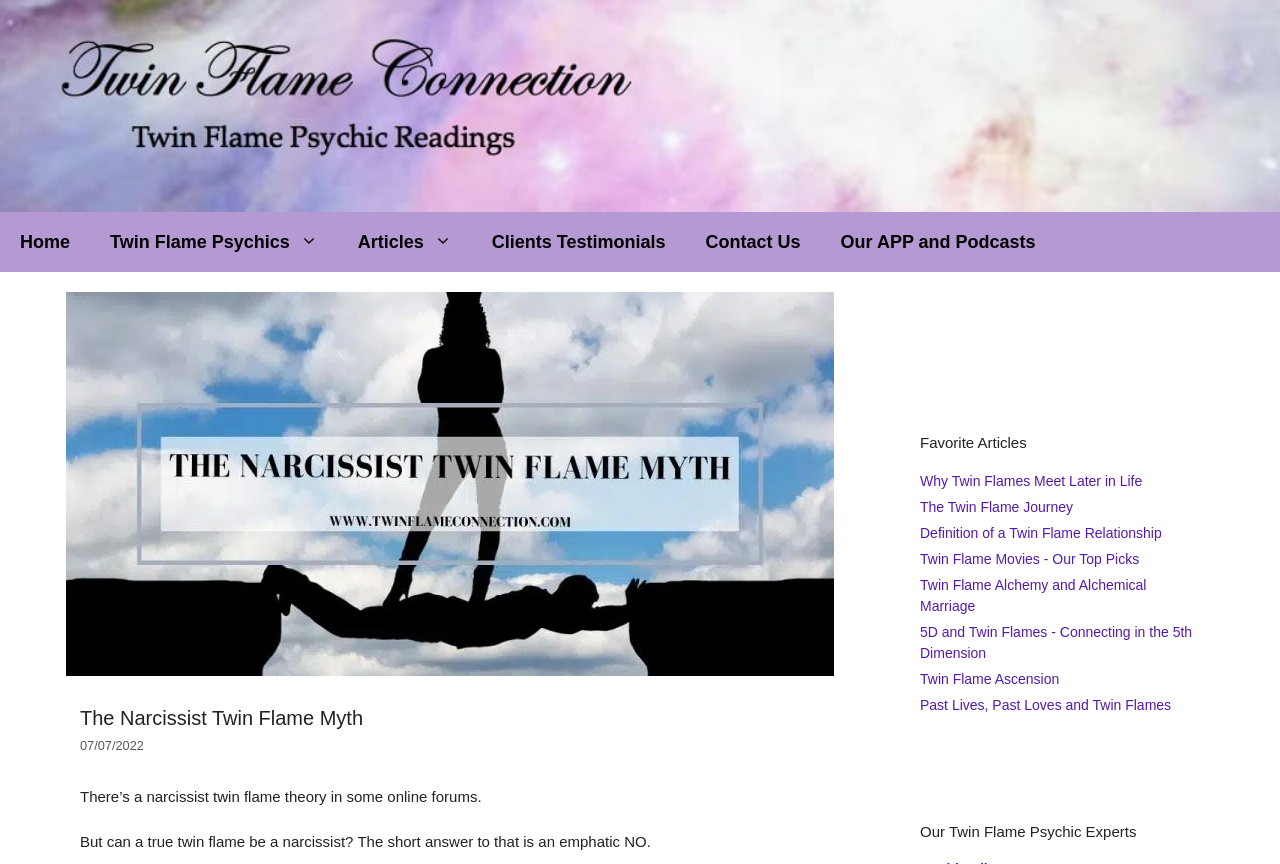Can you specify the bounding box coordinates for the region that should be clicked to fulfill this instruction: "read article about twin flame psychics".

[0.07, 0.245, 0.264, 0.315]